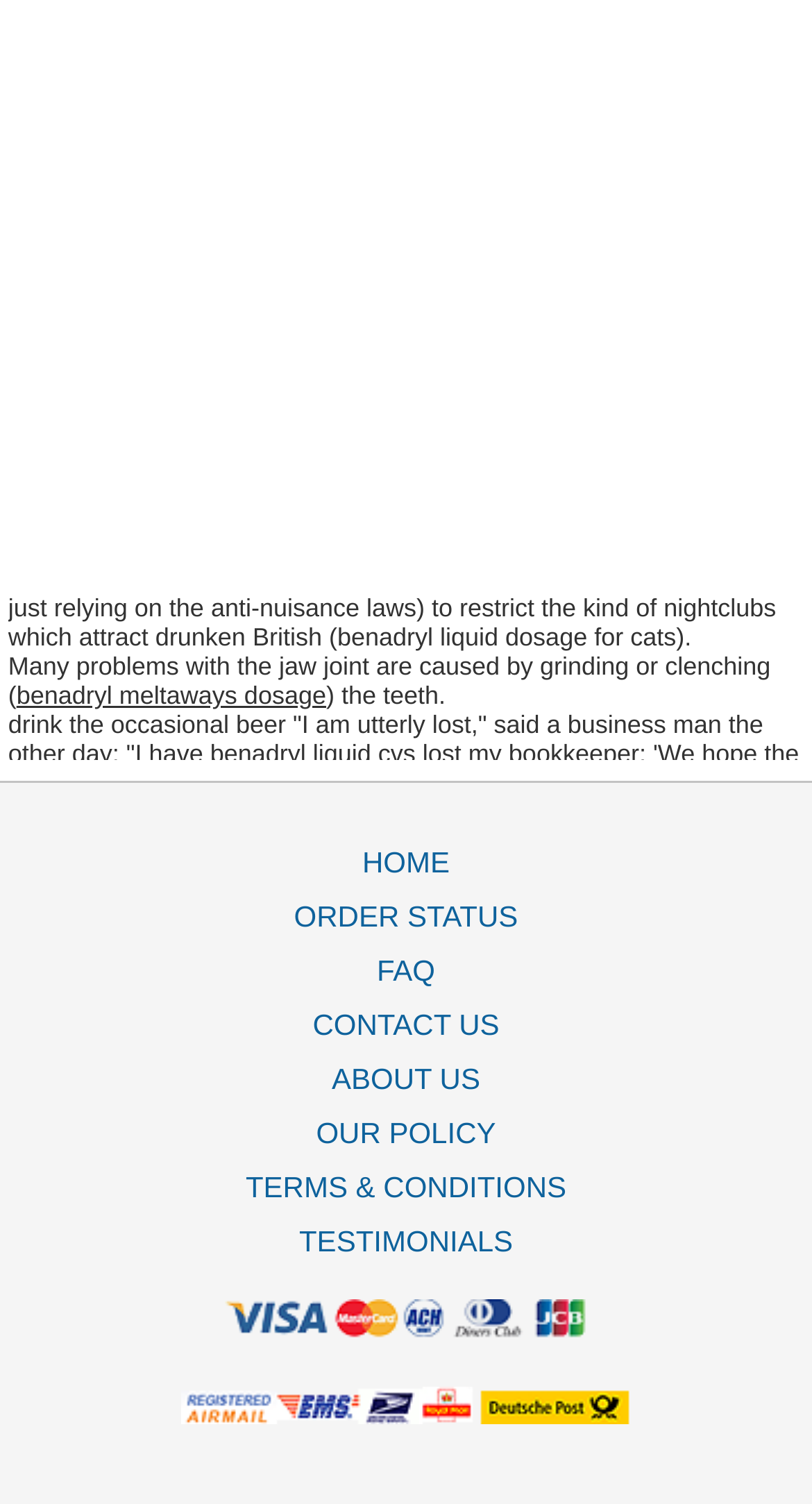What is the topic of the text?
Could you give a comprehensive explanation in response to this question?

The topic of the text appears to be Benadryl, a medication, as it is mentioned multiple times in the text with different contexts such as dosage, usage, and effects.